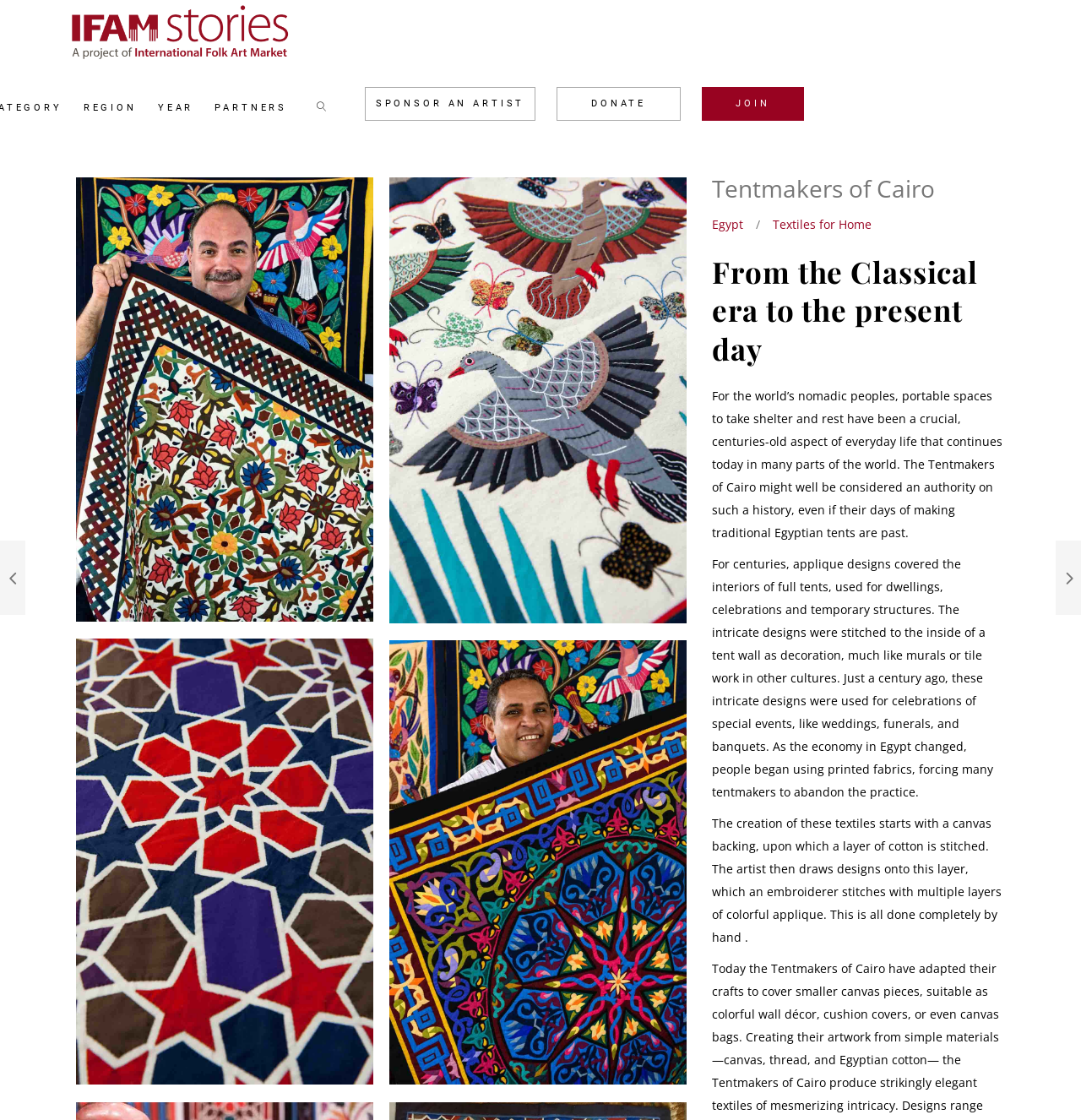What is the logo of the website?
Using the information from the image, answer the question thoroughly.

The logo of the website is located at the top left corner of the webpage, and it is an image with the text 'Tentmakers of Cairo' written next to it.